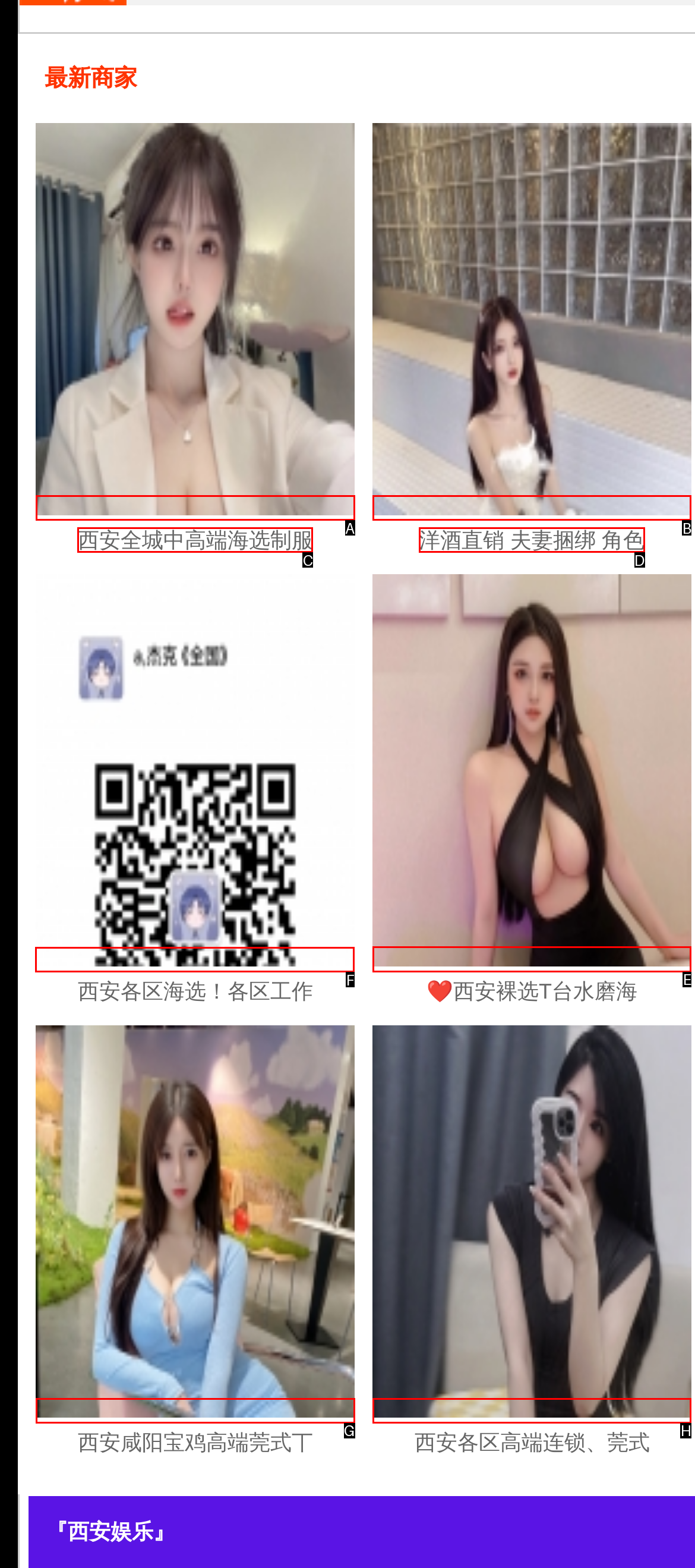Point out the option that needs to be clicked to fulfill the following instruction: Browse the page for 西安各区海选！各区工作室上门！电话19729651223同微
Answer with the letter of the appropriate choice from the listed options.

F